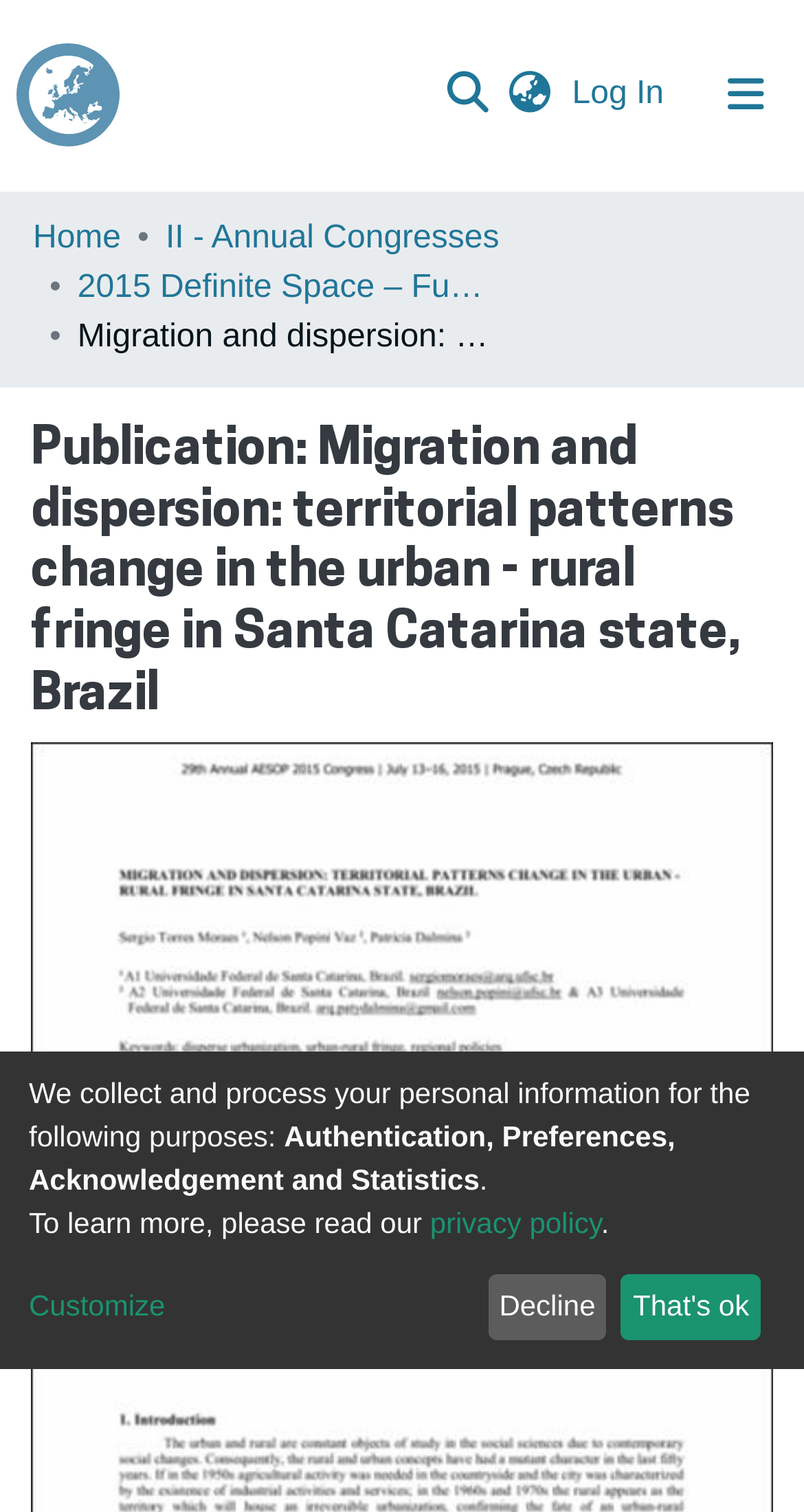Pinpoint the bounding box coordinates of the clickable area needed to execute the instruction: "Go to the home page". The coordinates should be specified as four float numbers between 0 and 1, i.e., [left, top, right, bottom].

[0.041, 0.142, 0.15, 0.175]